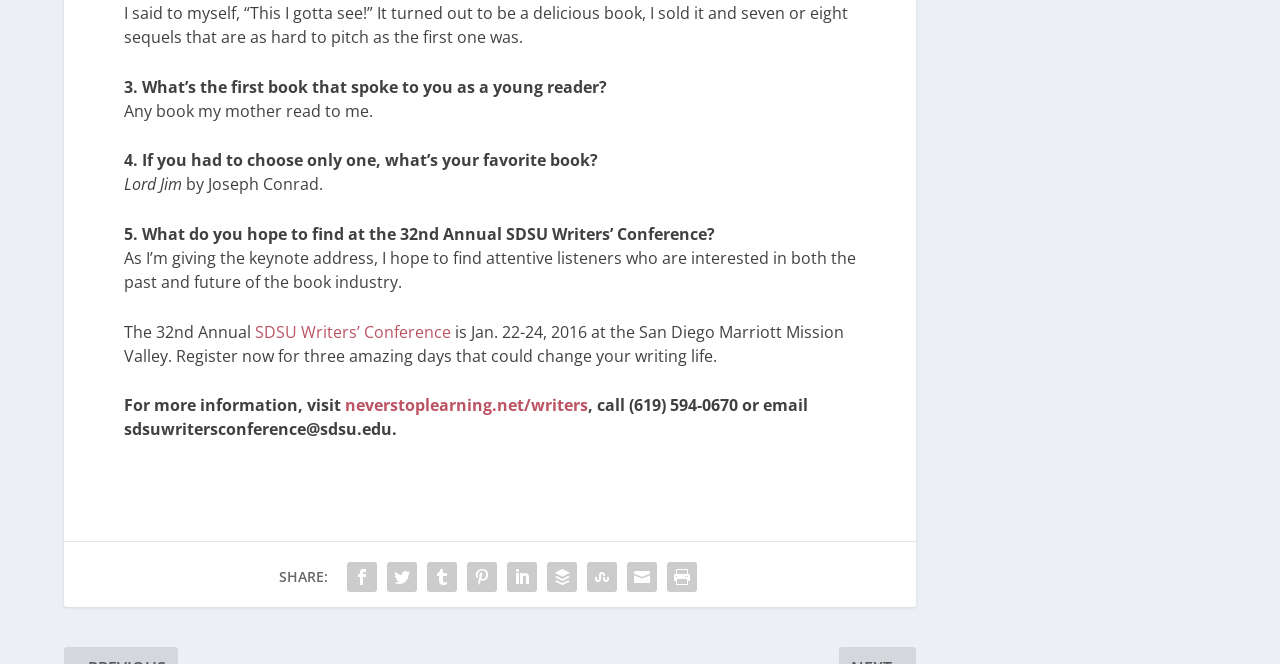Determine the bounding box coordinates for the UI element with the following description: "SDSU Writers’ Conference". The coordinates should be four float numbers between 0 and 1, represented as [left, top, right, bottom].

[0.199, 0.484, 0.352, 0.517]